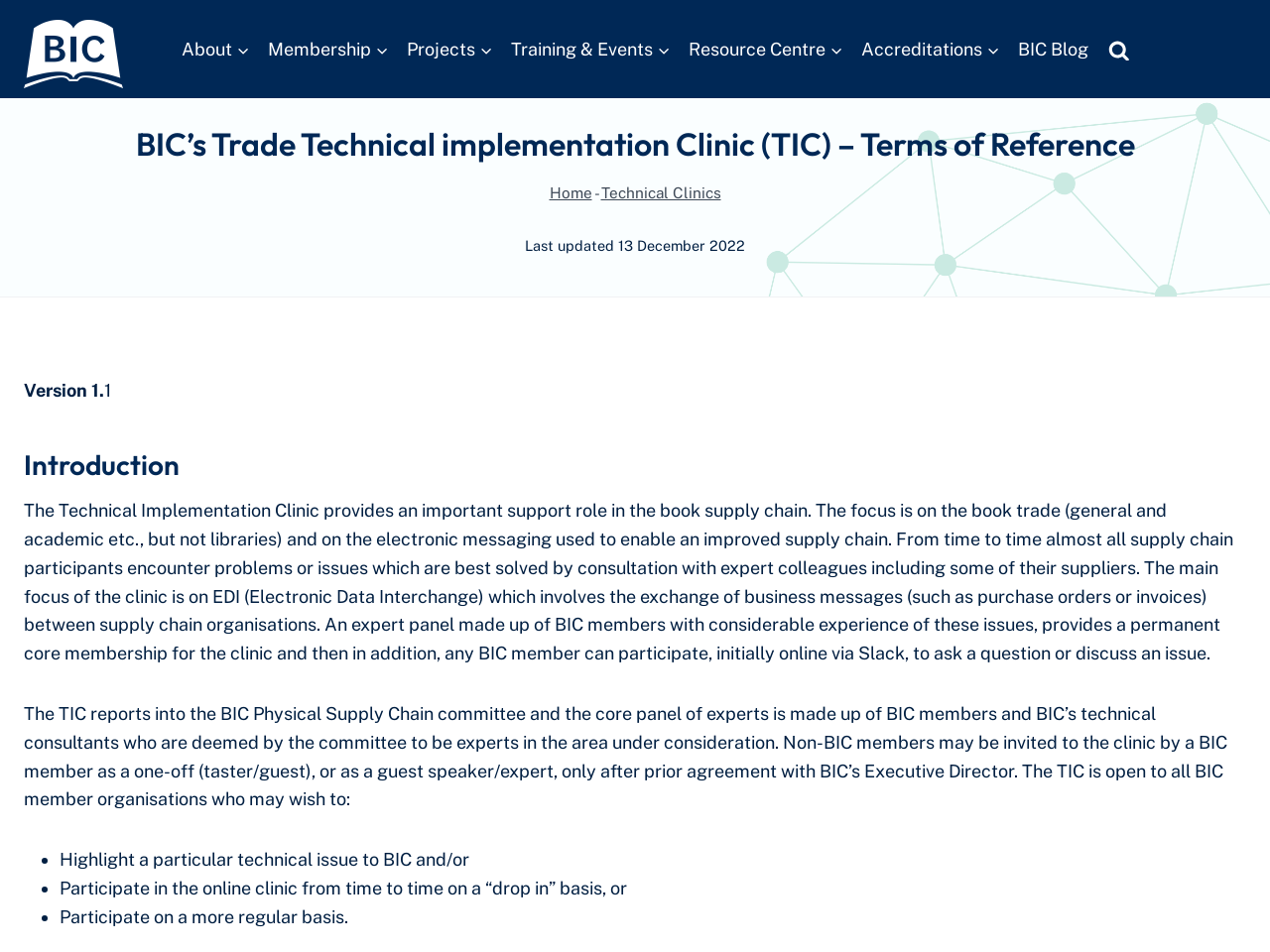Determine the bounding box coordinates for the UI element described. Format the coordinates as (top-left x, top-left y, bottom-right x, bottom-right y) and ensure all values are between 0 and 1. Element description: Training & EventsExpand

[0.395, 0.027, 0.535, 0.076]